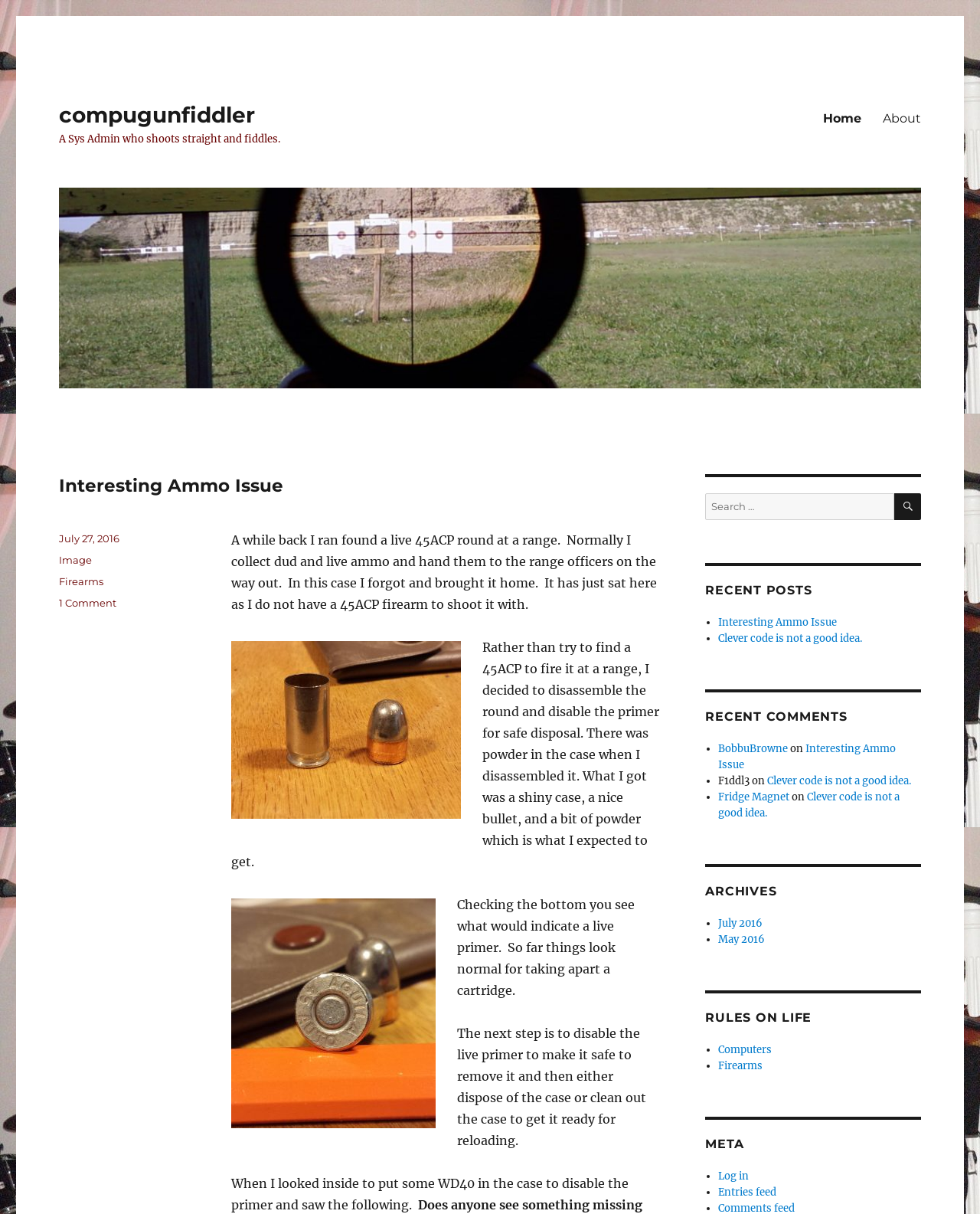Can you give a detailed response to the following question using the information from the image? What is the website about?

Based on the webpage content, it appears to be a personal blog or website of a system administrator who is also interested in firearms. The website has posts about firearms, such as disassembling a 45ACP round, and also has categories and tags related to firearms.